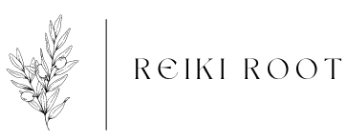Please respond to the question with a concise word or phrase:
What is the focus of the brand's Reiki healing practices?

Animals